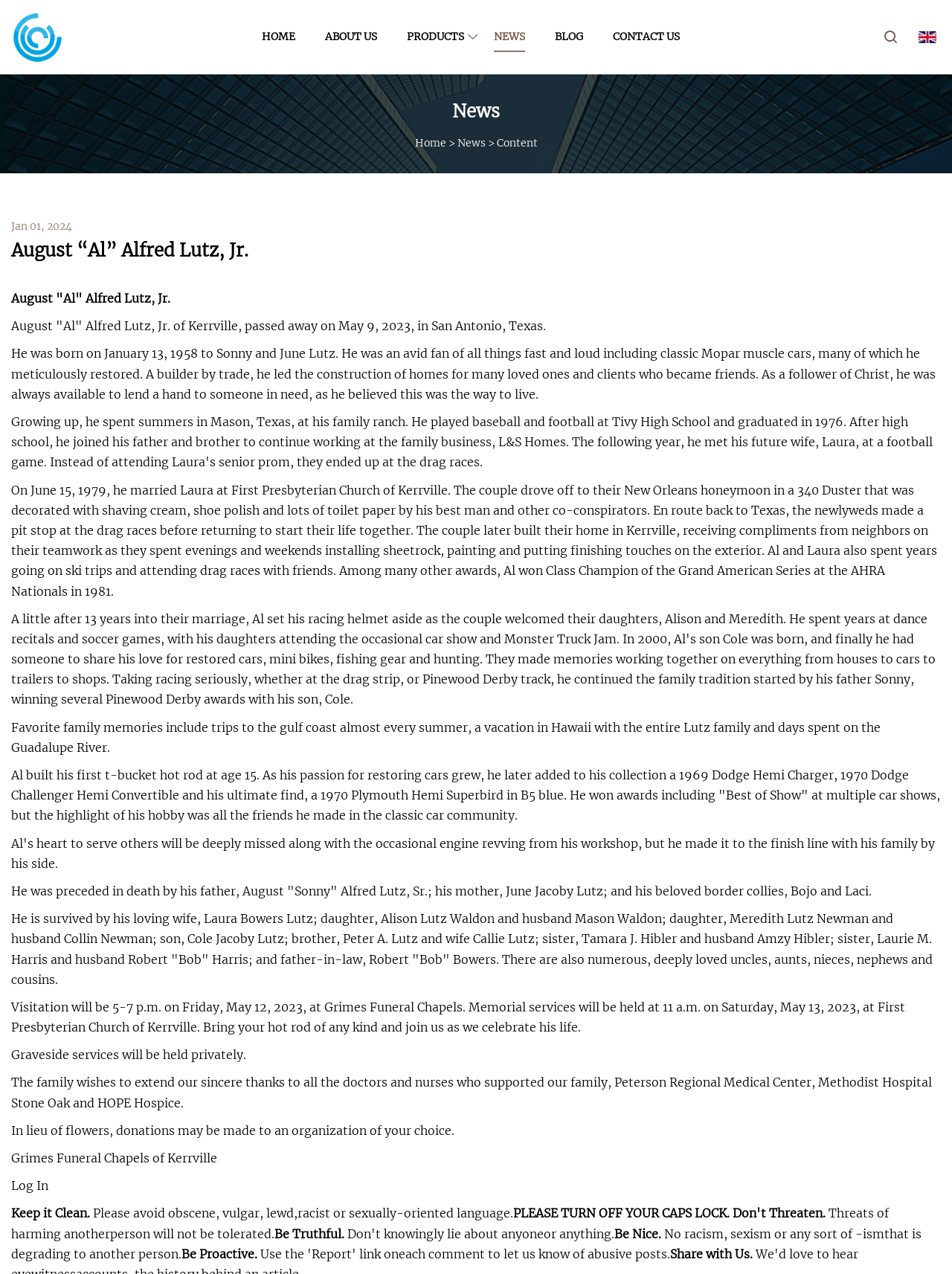Please extract the primary headline from the webpage.

August “Al” Alfred Lutz, Jr.